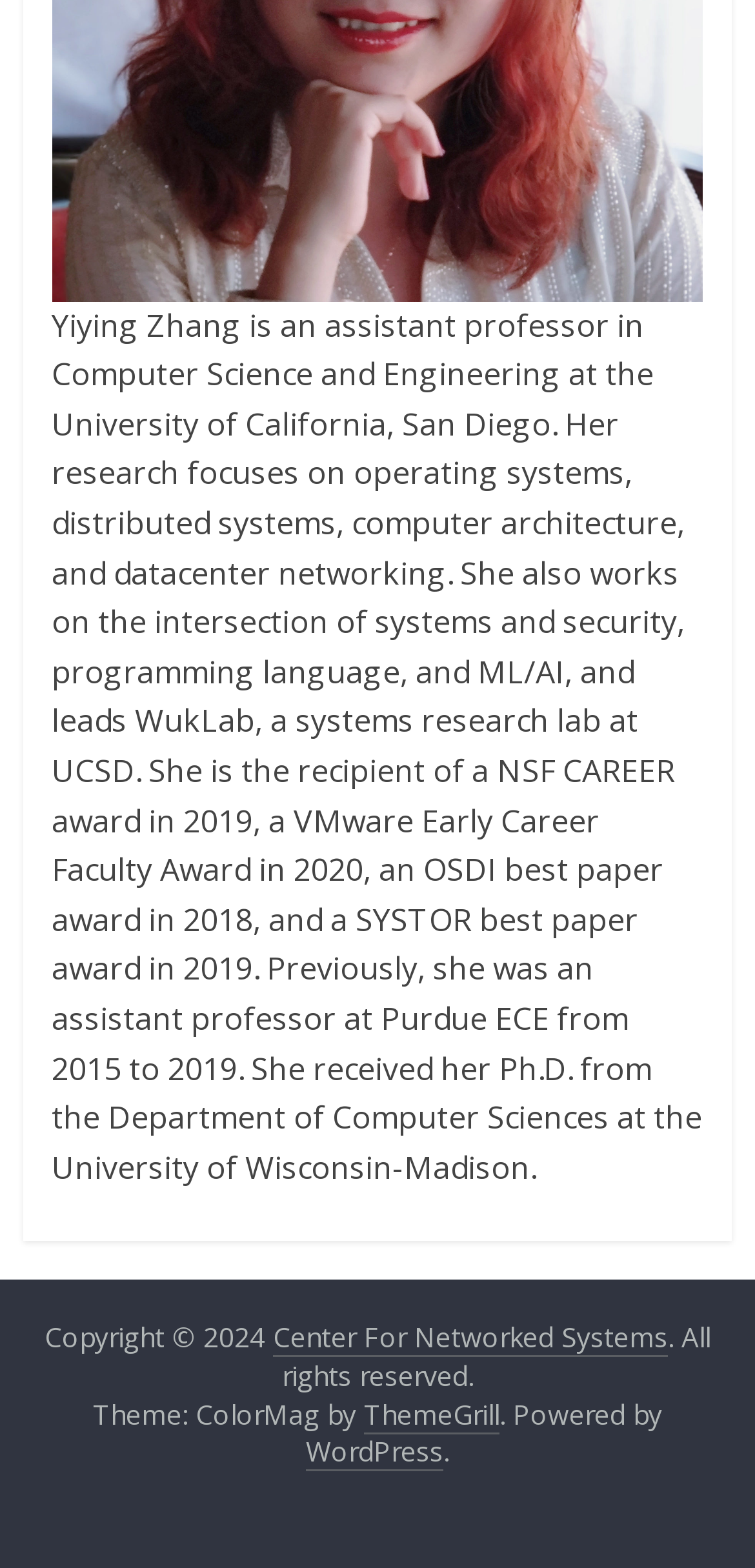Show the bounding box coordinates for the HTML element described as: "ThemeGrill".

[0.482, 0.89, 0.662, 0.914]